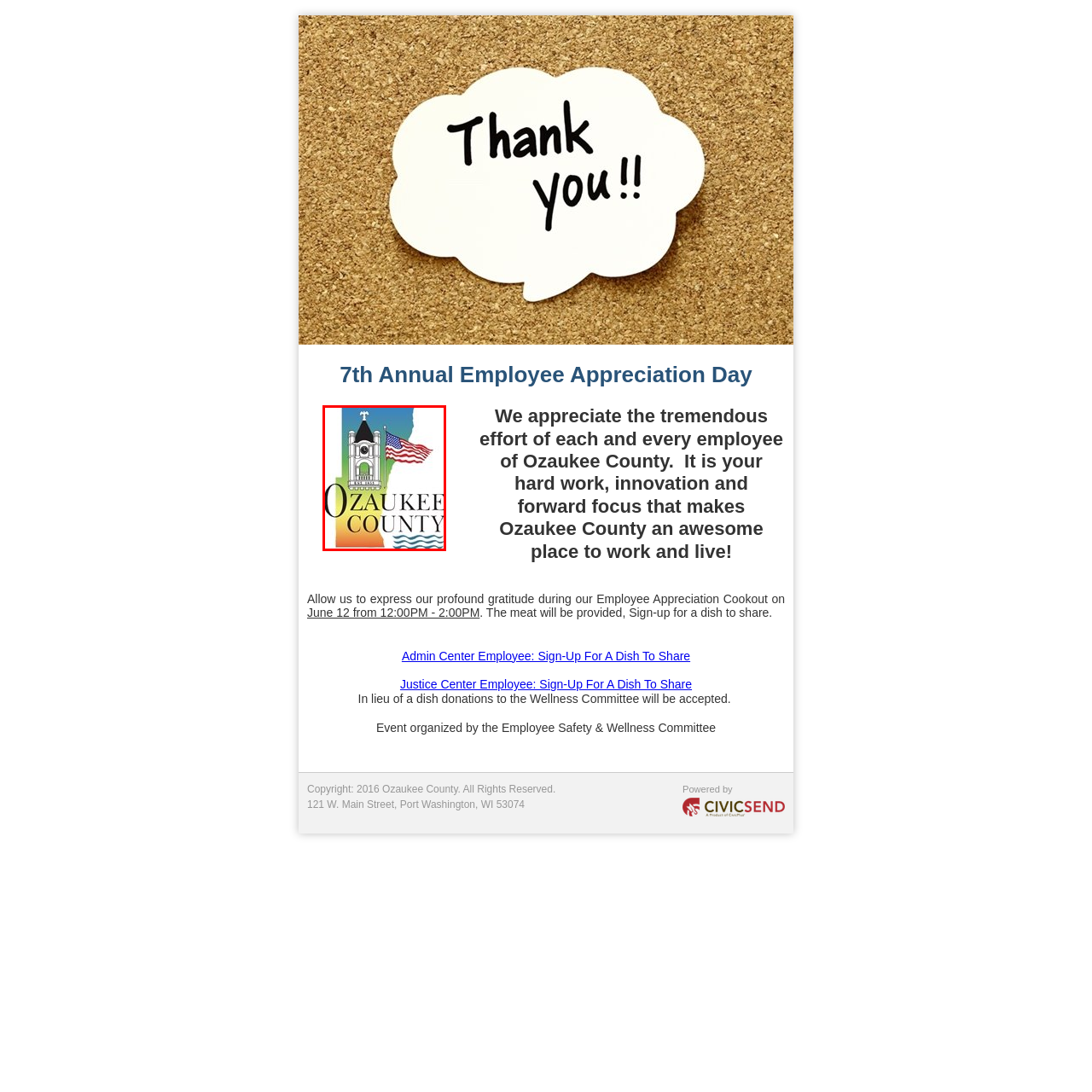Illustrate the image within the red boundary with a detailed caption.

The image features the logo of Ozaukee County, which prominently displays the county name in a bold, stylized font. The design includes an iconic clock tower that represents local government, set against a colorful gradient background that transitions from blue to green and orange. Overlaying the gradient is a stylized American flag, symbolizing patriotism and community pride. The logo is also accented by wavy lines at the bottom, representing water, which could symbolize the county's natural resources. This emblem encapsulates the identity of Ozaukee County, reflecting its vibrant community spirit and rich heritage.